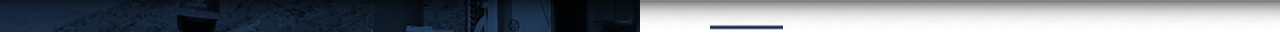What values does the company emphasize?
Using the image provided, answer with just one word or phrase.

Integrity and professionalism